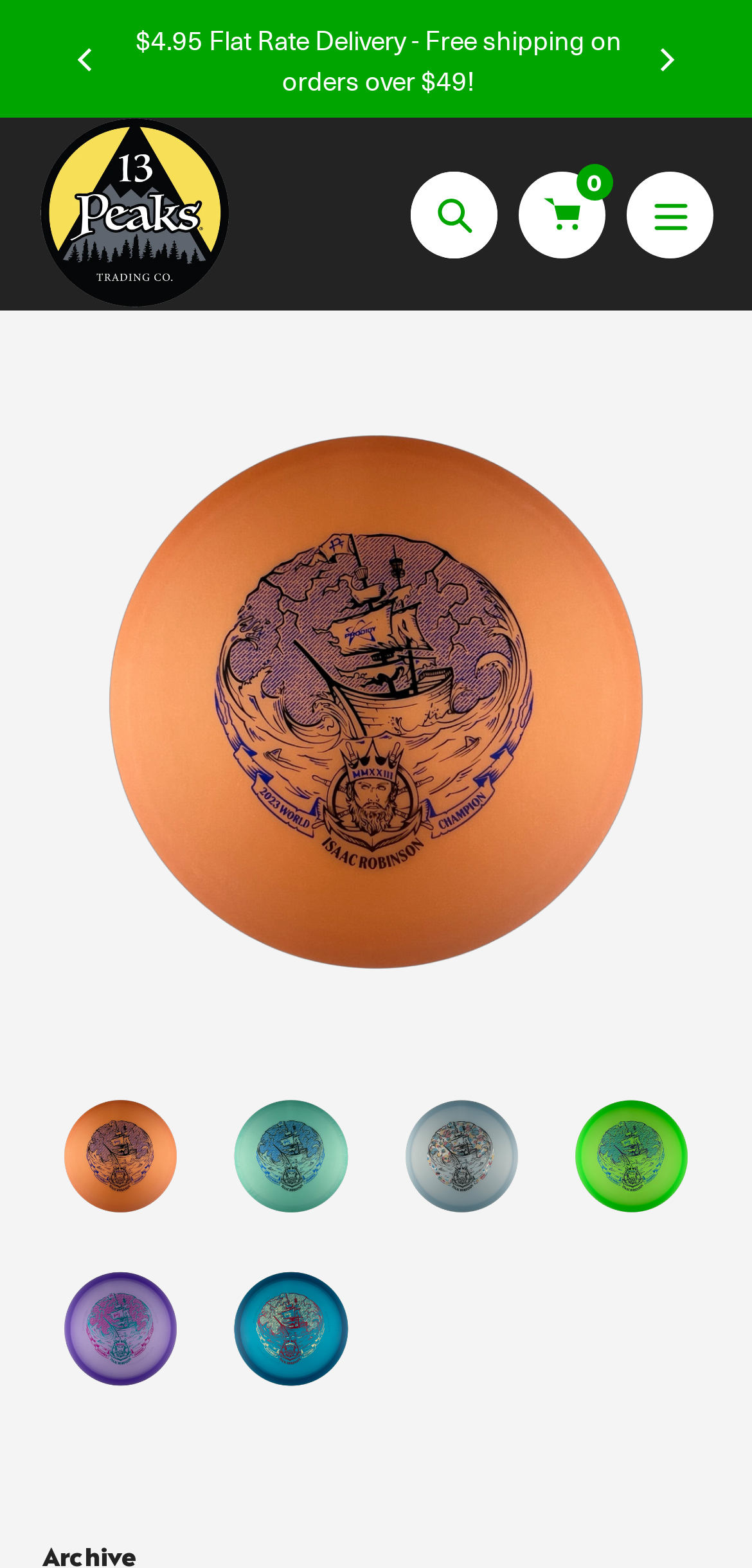Detail the features and information presented on the webpage.

The webpage is about the Prodigy Archive Disc Golf Midrange Driver, a product offered by 13 Peaks Trading Co. At the top of the page, there is a navigation section with a search button and a link to the company's website. Below this section, there is a banner with a promotional message about flat rate delivery and free shipping on orders over $49.

The main content of the page is dedicated to the product, with a large image of the Prodigy Archive Disc Golf Midrange Driver taking up most of the screen. There are five smaller images of the product below the main image, showcasing it from different angles. Above the main image, there is a heading that reads "Archive".

On the right side of the page, there is a section with a "Previous" and "Next" button, likely used to navigate through product images. Below this section, there is a link to the company's website and a button labeled "Navigation" that expands to reveal a mobile navigation menu.

At the very bottom of the page, there is a heading that reads "Archive" again, which seems to be a category or section title. Overall, the page is focused on showcasing the product and providing easy navigation to related content.